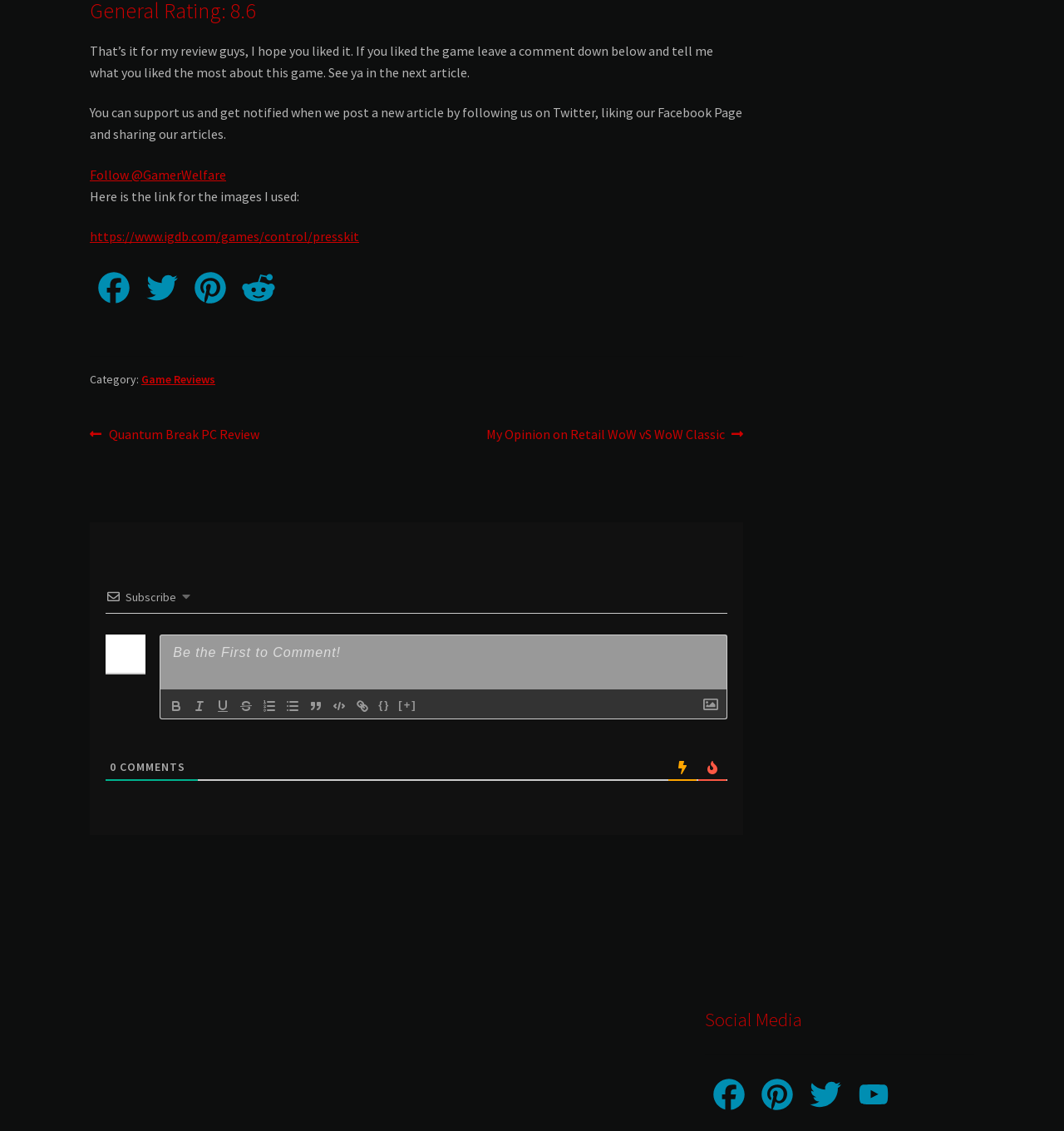Identify the bounding box coordinates of the region that needs to be clicked to carry out this instruction: "Follow on Twitter". Provide these coordinates as four float numbers ranging from 0 to 1, i.e., [left, top, right, bottom].

[0.084, 0.147, 0.213, 0.162]